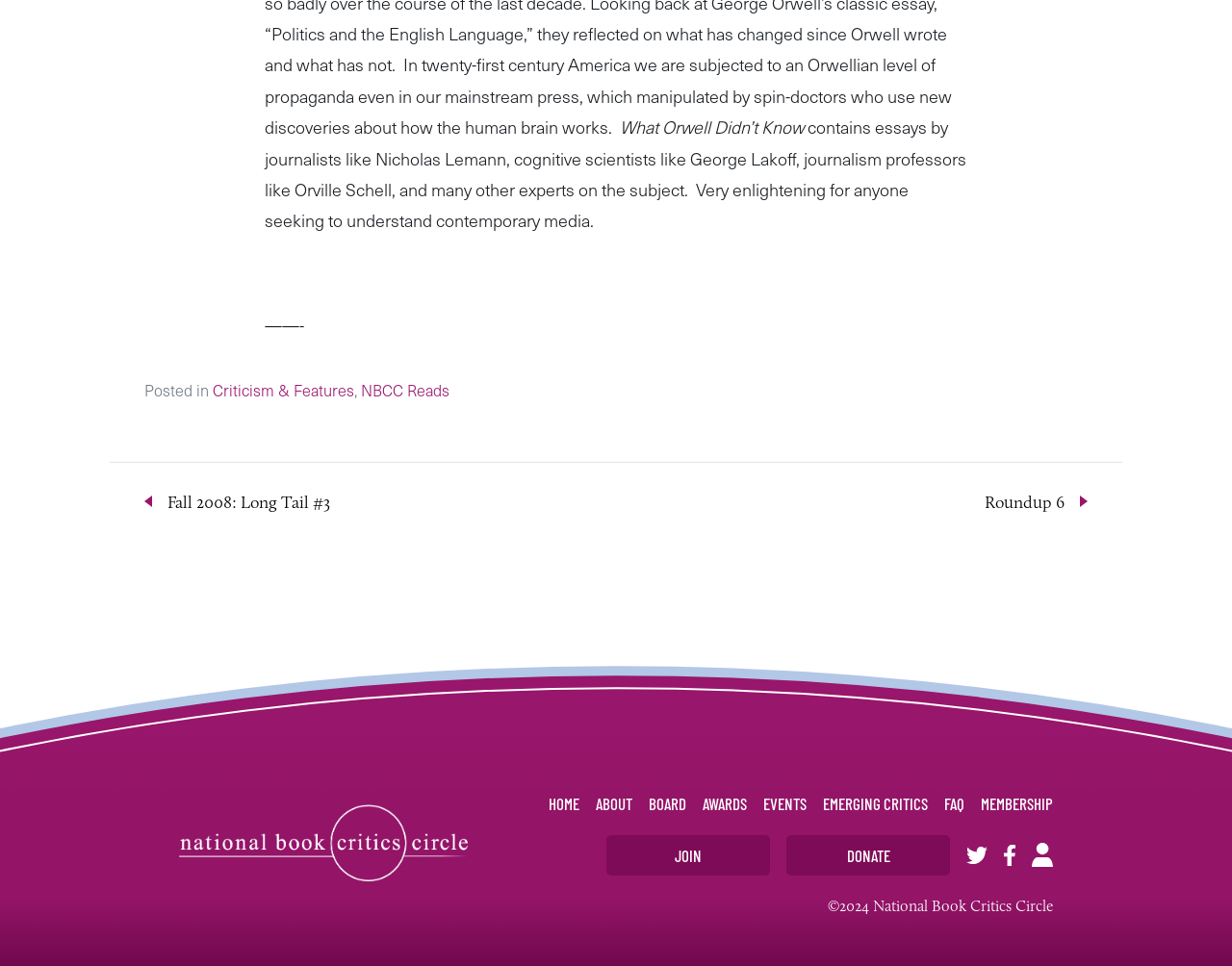Provide the bounding box coordinates of the area you need to click to execute the following instruction: "visit the National Book Critics Circle website".

[0.145, 0.893, 0.38, 0.918]